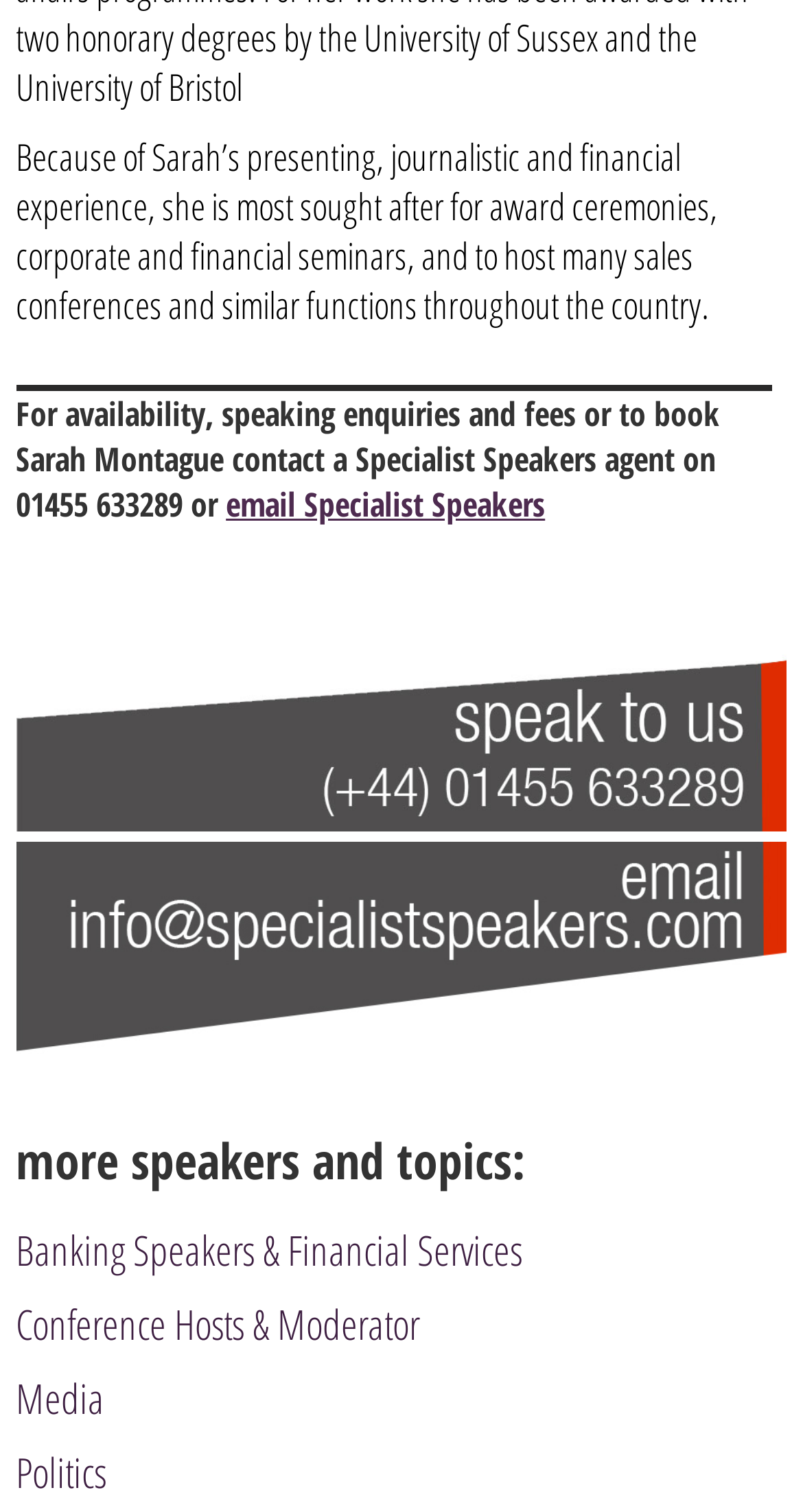Find the bounding box coordinates for the HTML element specified by: "email Specialist Speakers".

[0.281, 0.319, 0.679, 0.349]